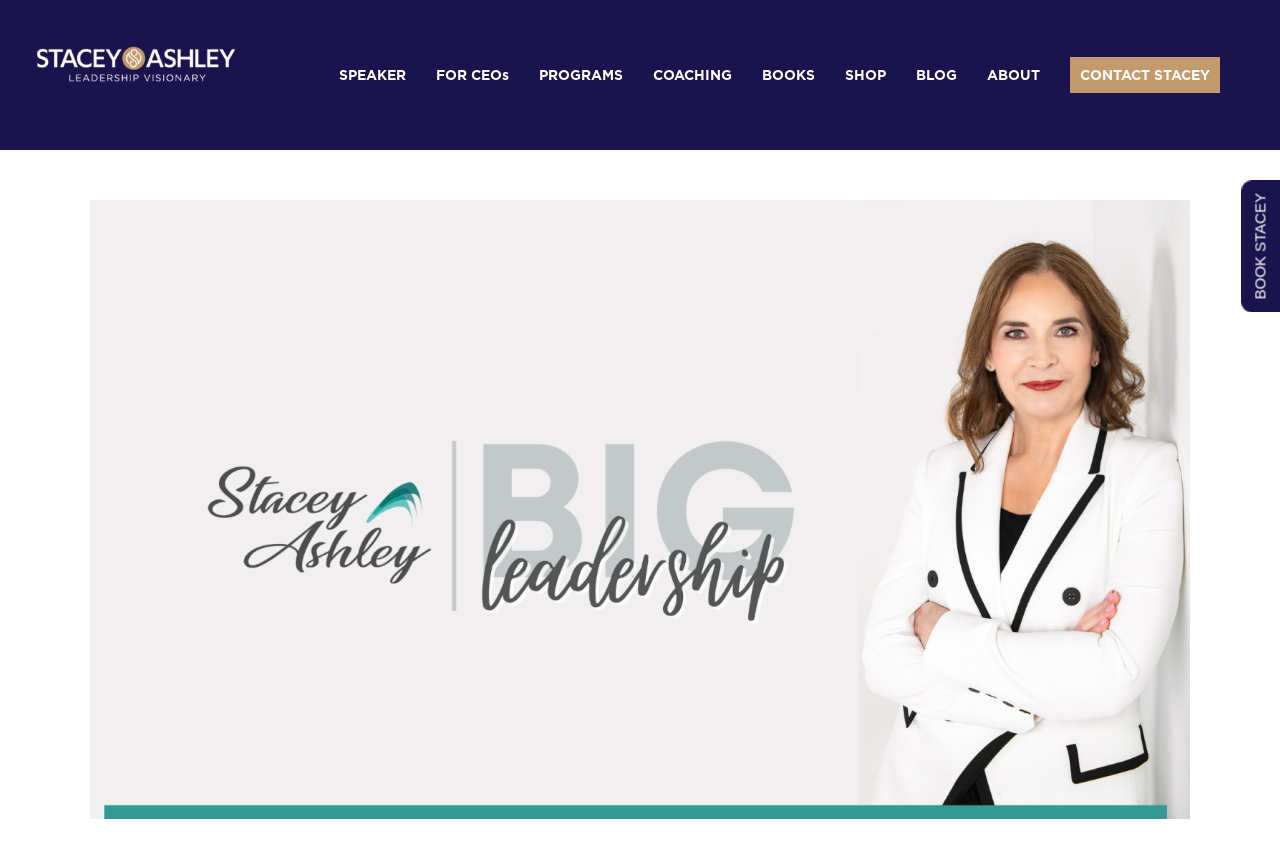Ascertain the bounding box coordinates for the UI element detailed here: "SHOP". The coordinates should be provided as [left, top, right, bottom] with each value being a float between 0 and 1.

[0.648, 0.0, 0.704, 0.178]